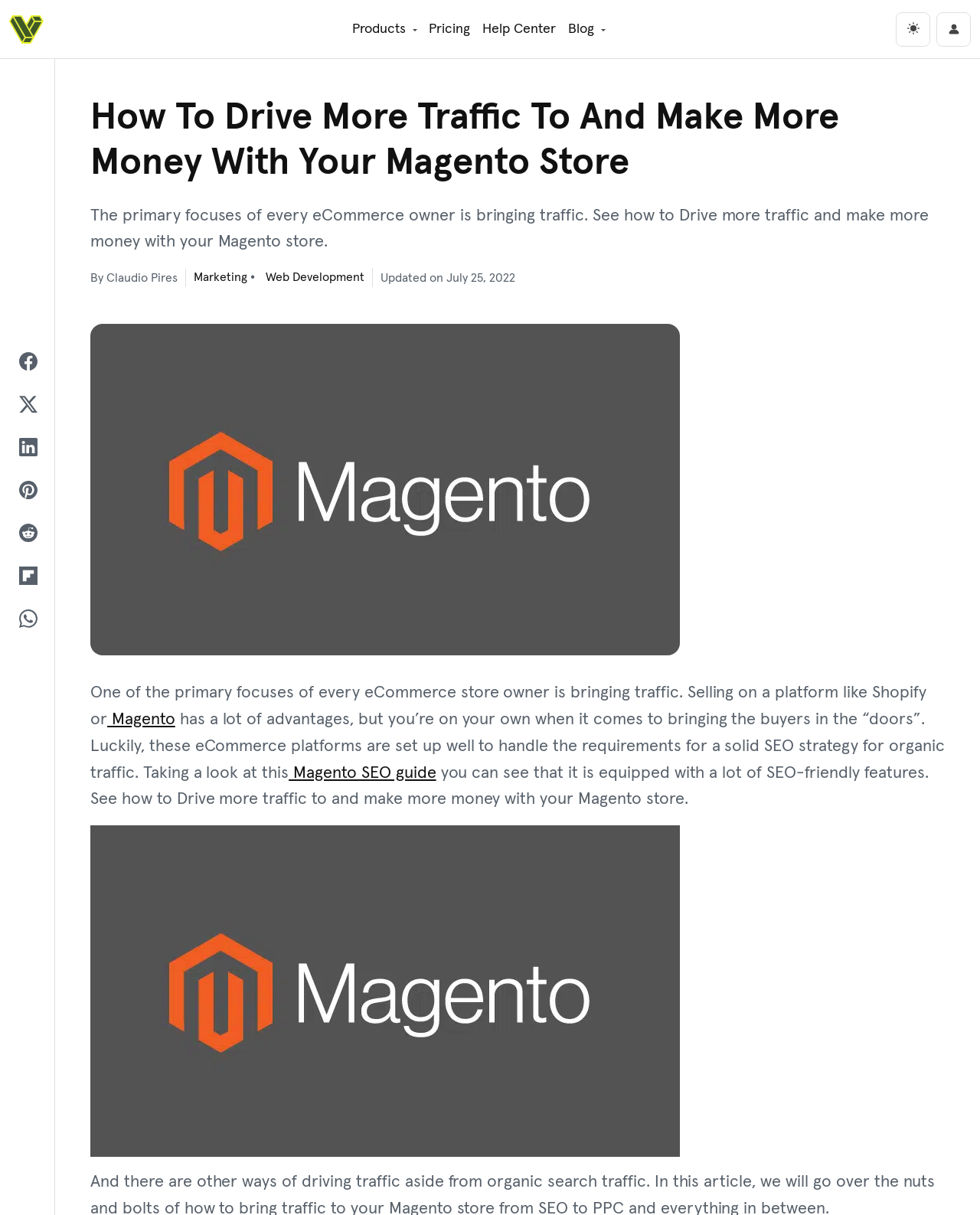Detail the webpage's structure and highlights in your description.

The webpage is focused on providing guidance on driving more traffic and making more money with a Magento store. At the top, there is a main navigation menu with links to "Products", "Pricing", "Help Center", and "Blog". On the right side of the navigation menu, there is a button labeled "dark" and a link to "Account" with an accompanying image.

Below the navigation menu, there is a heading that reads "How To Drive More Traffic To And Make More Money With Your Magento Store". This is followed by a brief description of the primary focus of every eCommerce owner, which is bringing traffic to their store. The description also mentions that the webpage will provide guidance on driving more traffic and making more money with a Magento store.

To the right of the description, there are several links with accompanying images, which appear to be related to the topic of driving traffic to an eCommerce store. Below these links, there is a heading with the author's name, "By Claudio Pires", and a link to "Marketing" with a bullet point separator.

The main content of the webpage is divided into sections, with the first section discussing the importance of bringing traffic to an eCommerce store. There is an image related to the topic, and the text mentions that selling on platforms like Shopify or Magento has its advantages, but the store owner is responsible for bringing in buyers. The section also mentions that these platforms are set up to handle solid SEO strategies for organic traffic.

The webpage also provides a link to a Magento SEO guide, which suggests that the webpage will provide guidance on optimizing a Magento store for search engines. The final section of the webpage appears to summarize the main points, with an image and a call to action to drive more traffic to and make more money with a Magento store.